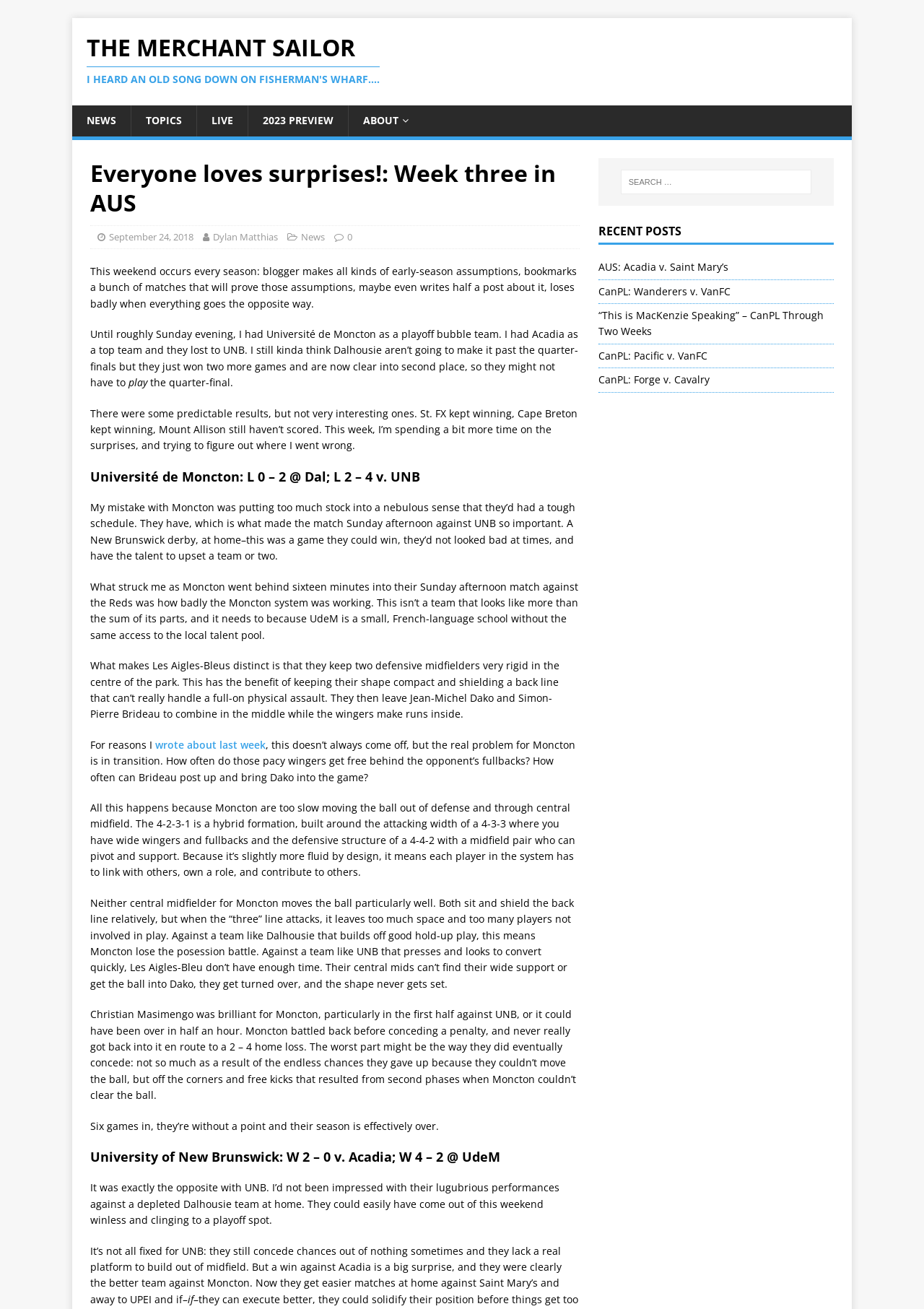Please determine and provide the text content of the webpage's heading.

Everyone loves surprises!: Week three in AUS